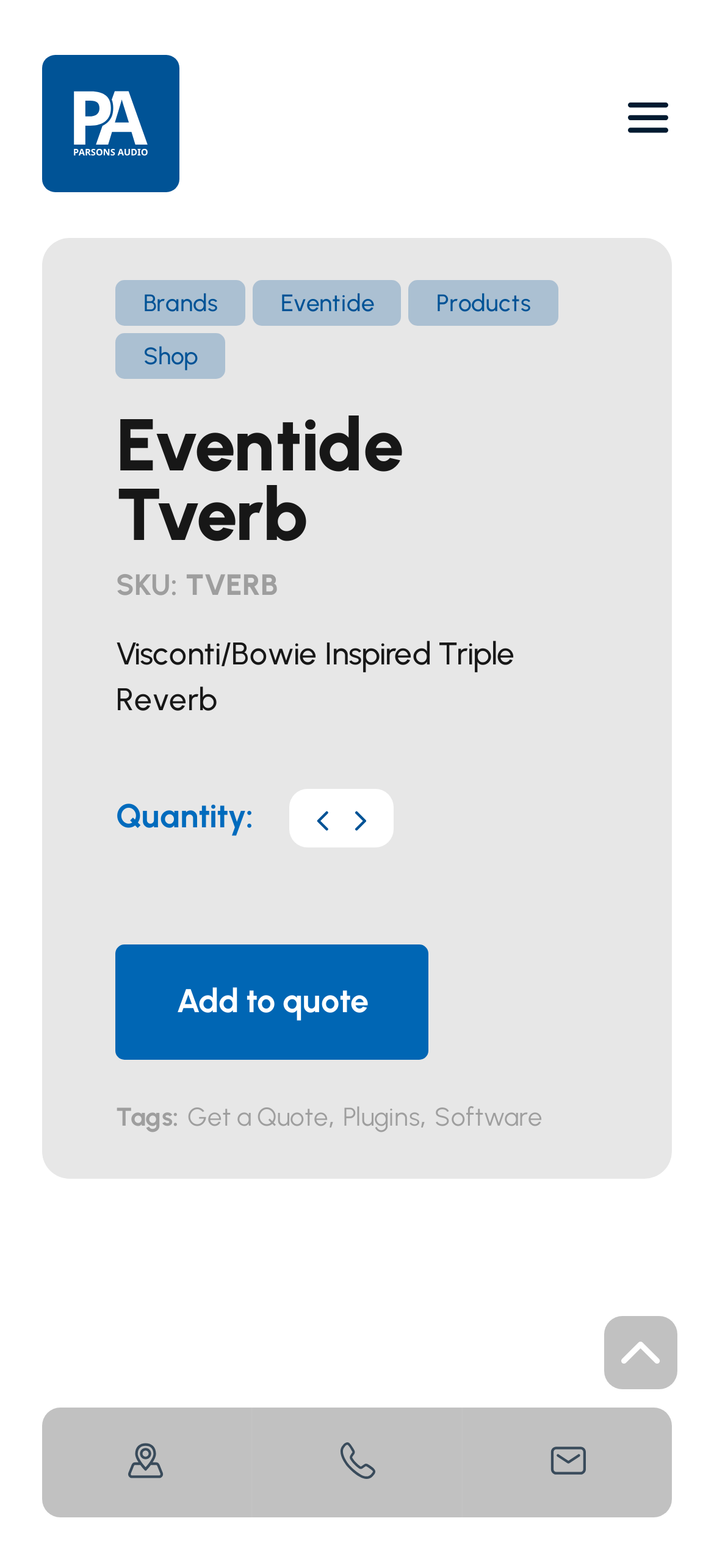What is the SKU of the product?
Refer to the screenshot and answer in one word or phrase.

TVERB